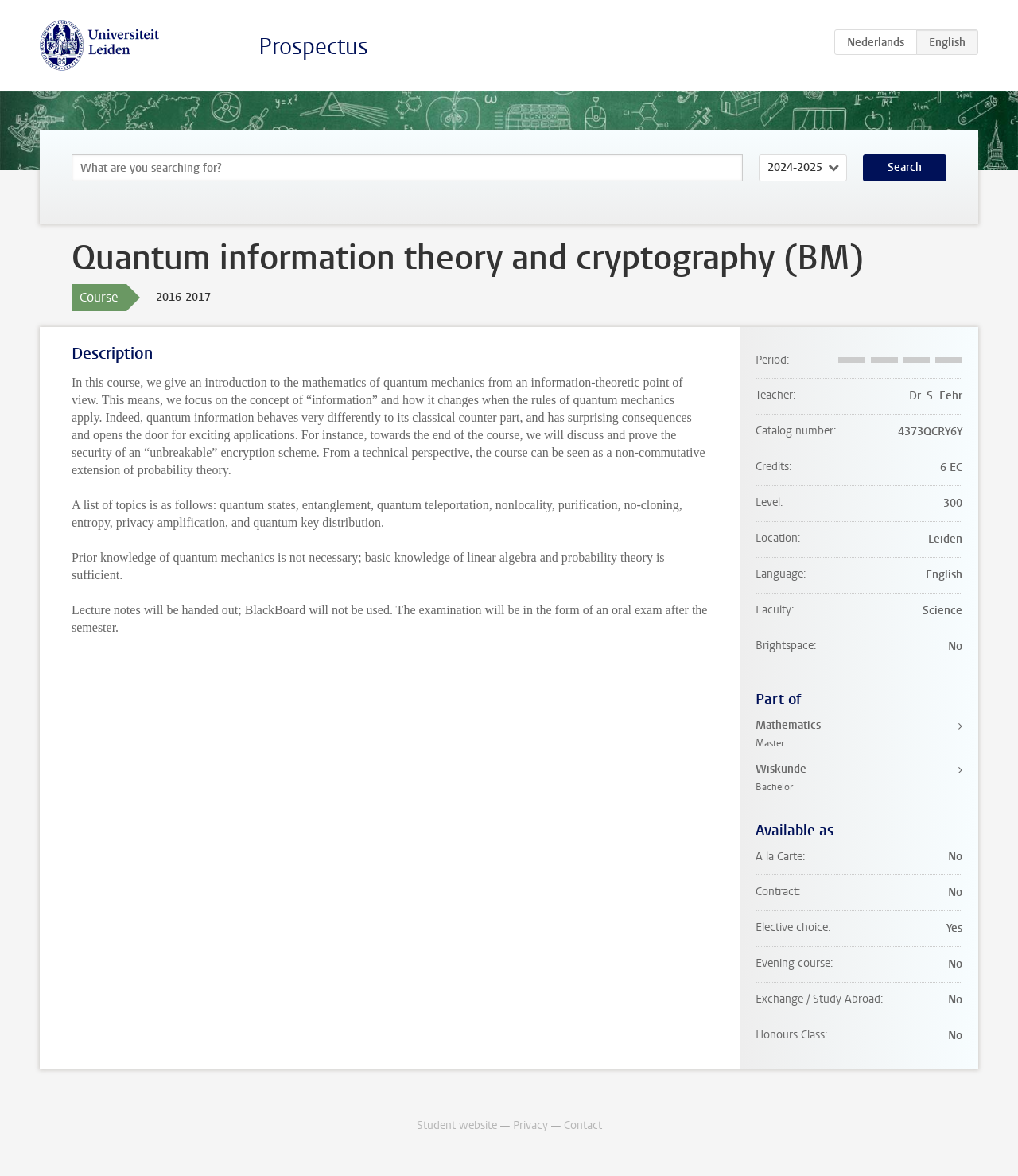Using the description "Prospectus", predict the bounding box of the relevant HTML element.

[0.254, 0.027, 0.362, 0.052]